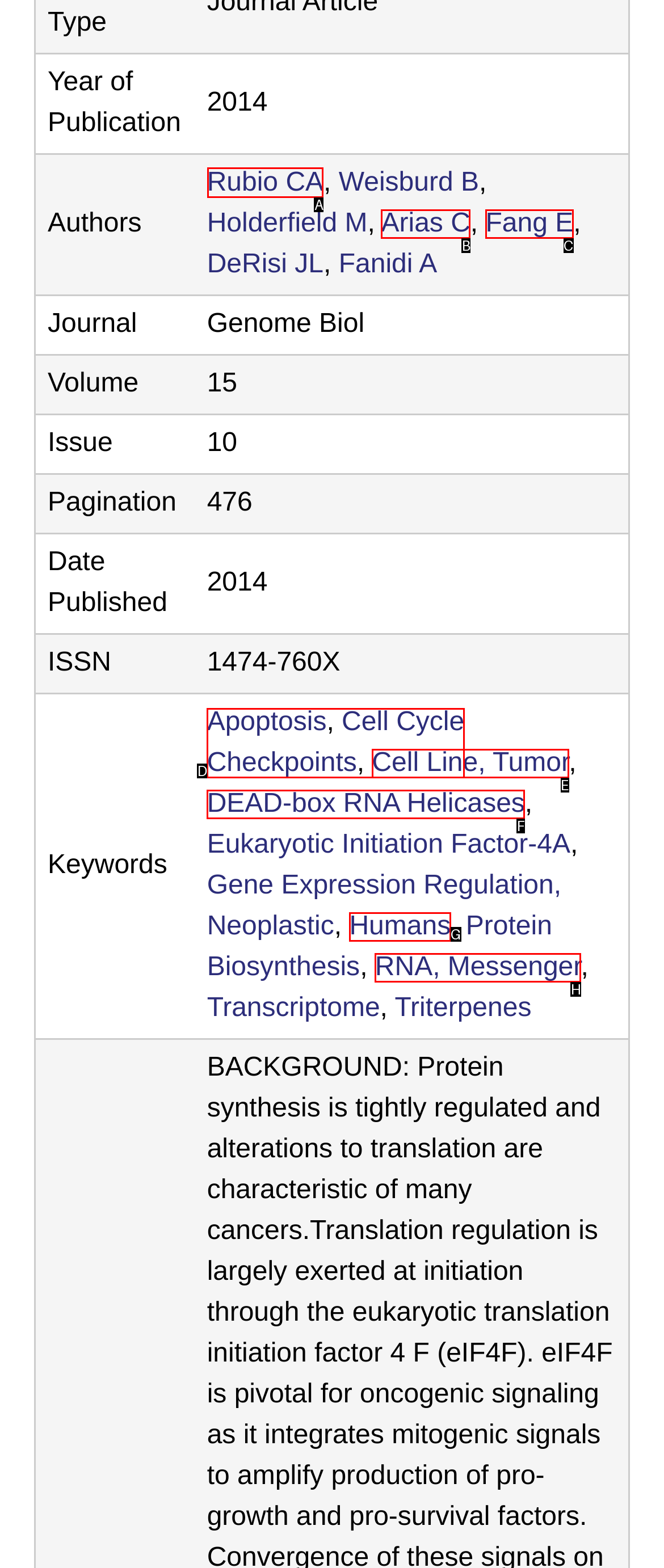Select the appropriate bounding box to fulfill the task: View publication details of Rubio CA Respond with the corresponding letter from the choices provided.

A